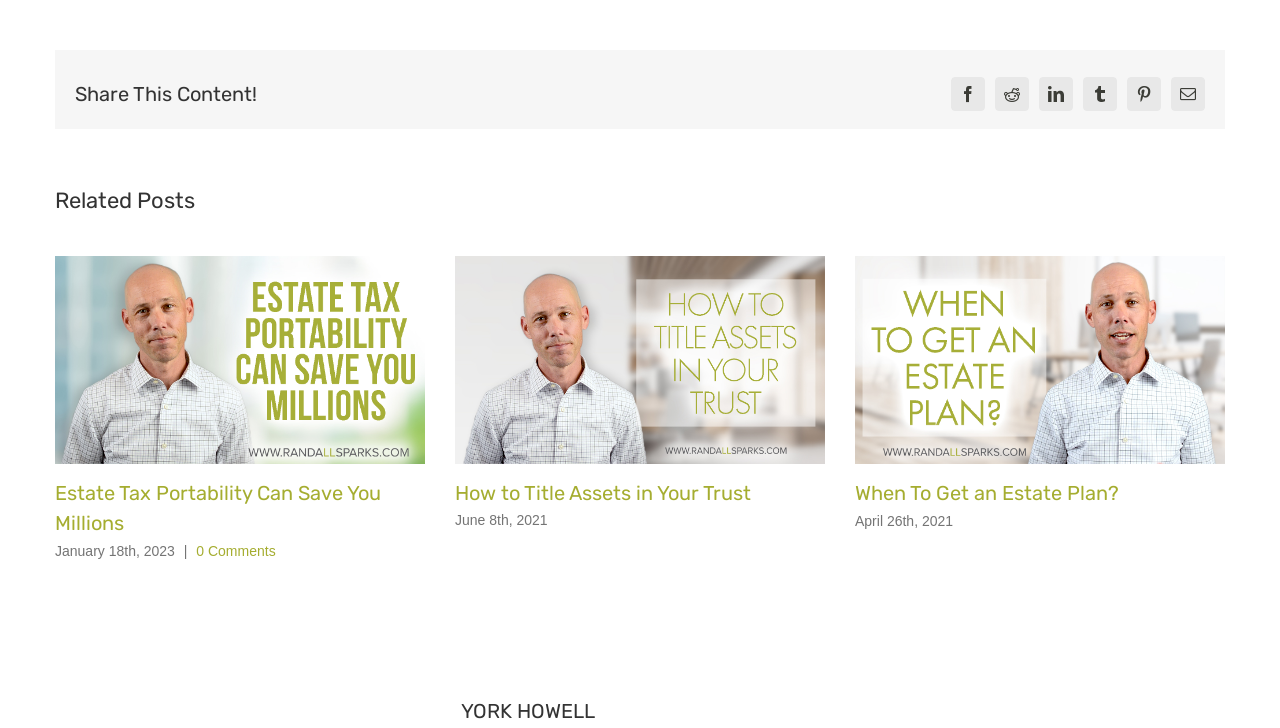Carefully examine the image and provide an in-depth answer to the question: How many related posts are available?

I counted the number of group elements with the text '1 / 5', '2 / 5', and '3 / 5', which indicate the number of related posts available on the webpage.